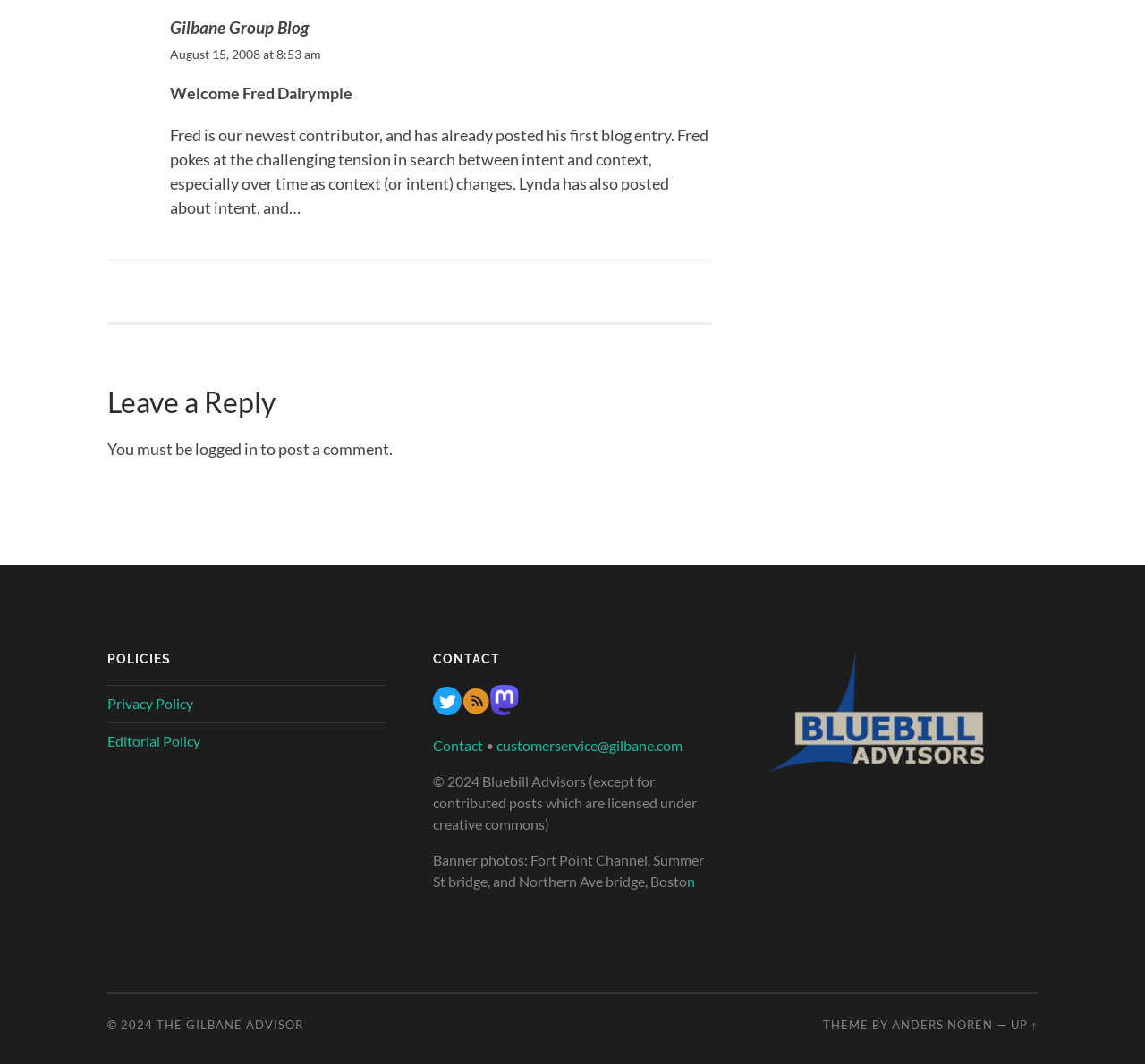Identify the bounding box coordinates of the clickable region required to complete the instruction: "Click on the 'Gilbane Group Blog' link". The coordinates should be given as four float numbers within the range of 0 and 1, i.e., [left, top, right, bottom].

[0.148, 0.016, 0.27, 0.035]